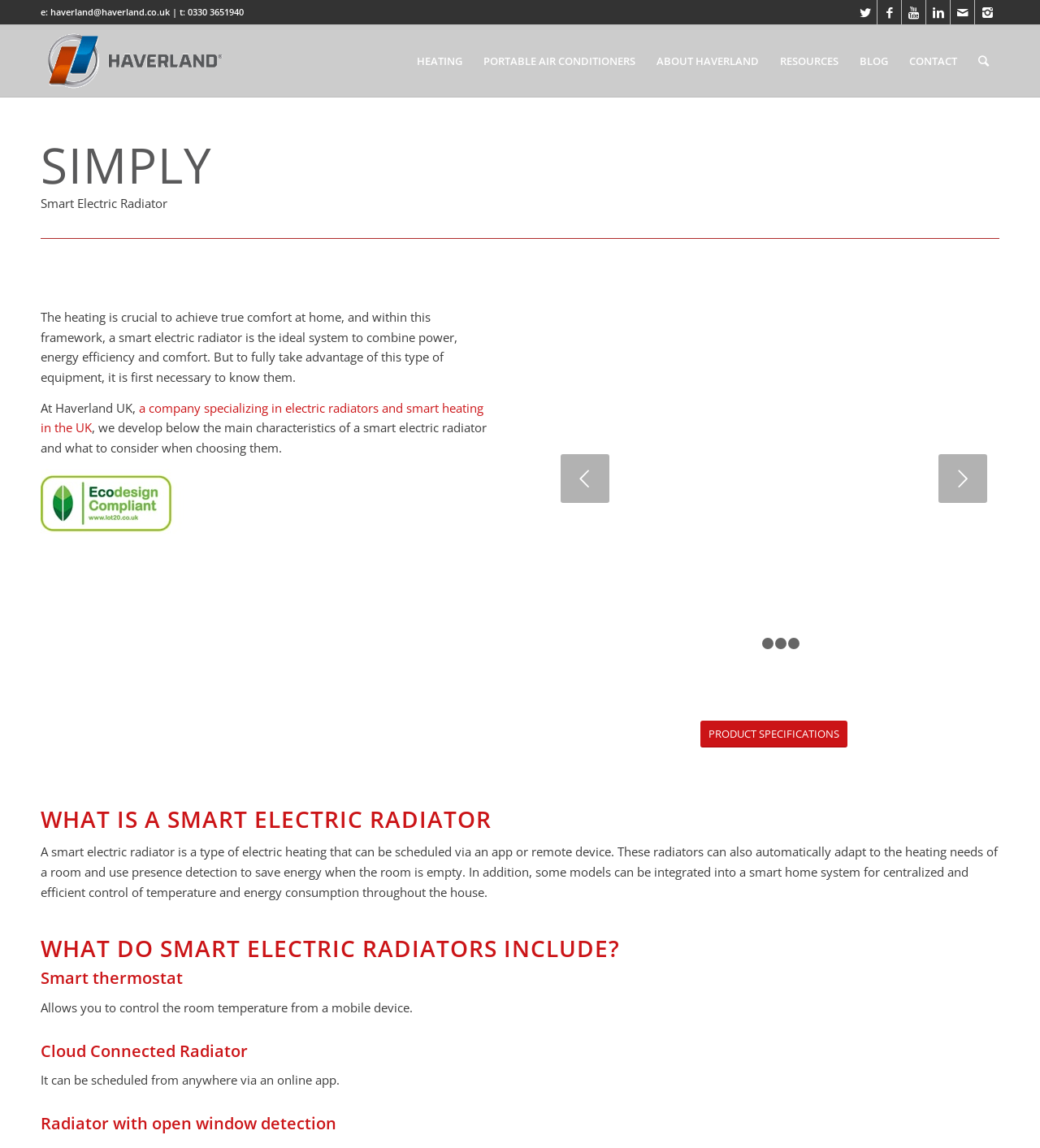Please examine the image and answer the question with a detailed explanation:
What feature does a smart electric radiator have to save energy?

I learned about this feature by reading the text that describes what a smart electric radiator is, which mentions that it can automatically adapt to the heating needs of a room and use presence detection to save energy when the room is empty.